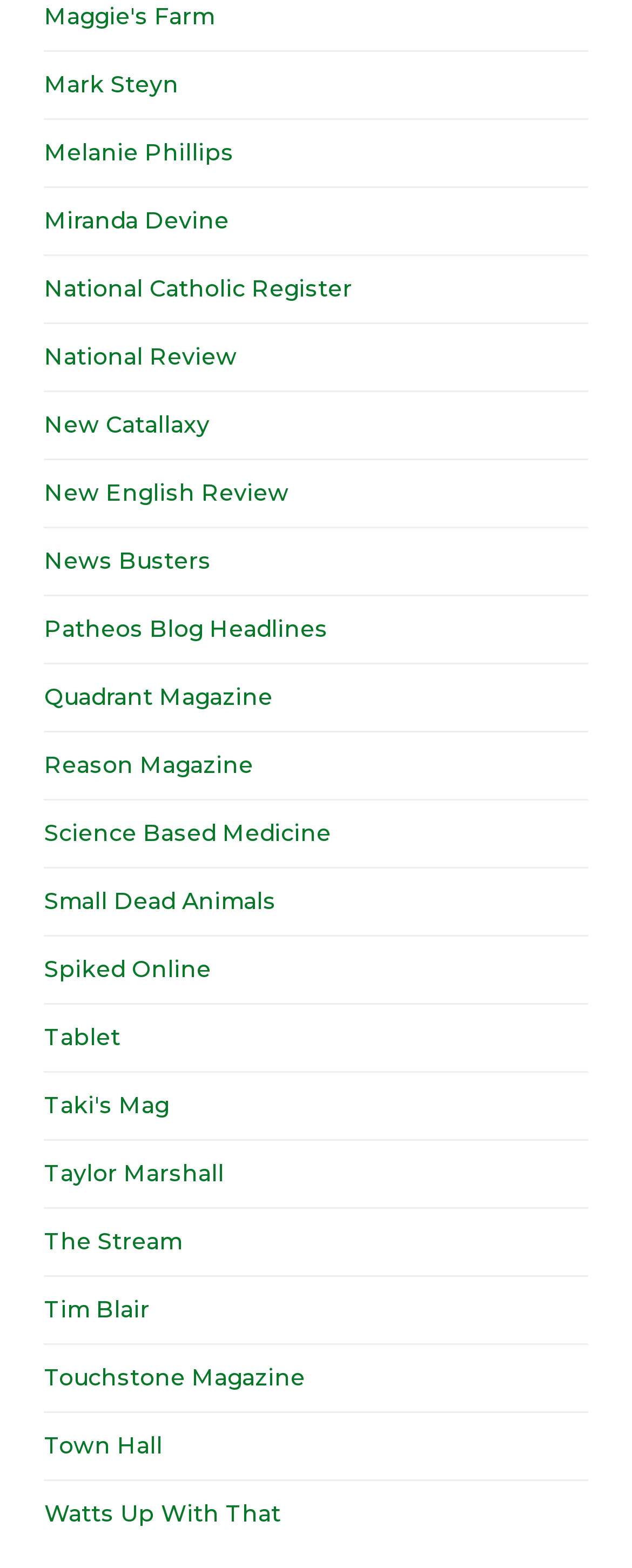Provide the bounding box coordinates for the UI element described in this sentence: "name="s"". The coordinates should be four float values between 0 and 1, i.e., [left, top, right, bottom].

None